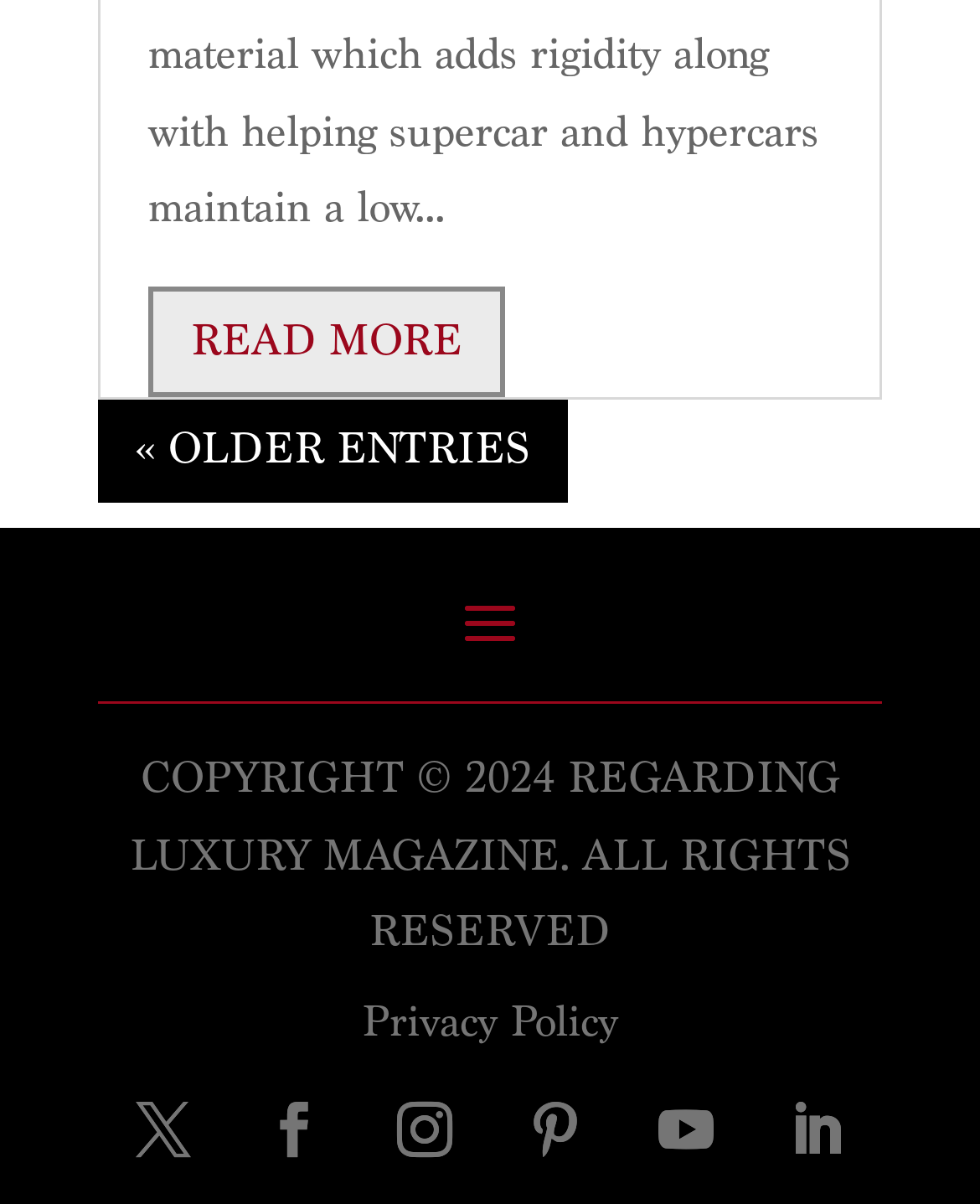Can you find the bounding box coordinates for the element that needs to be clicked to execute this instruction: "Go to older entries"? The coordinates should be given as four float numbers between 0 and 1, i.e., [left, top, right, bottom].

[0.1, 0.333, 0.579, 0.418]